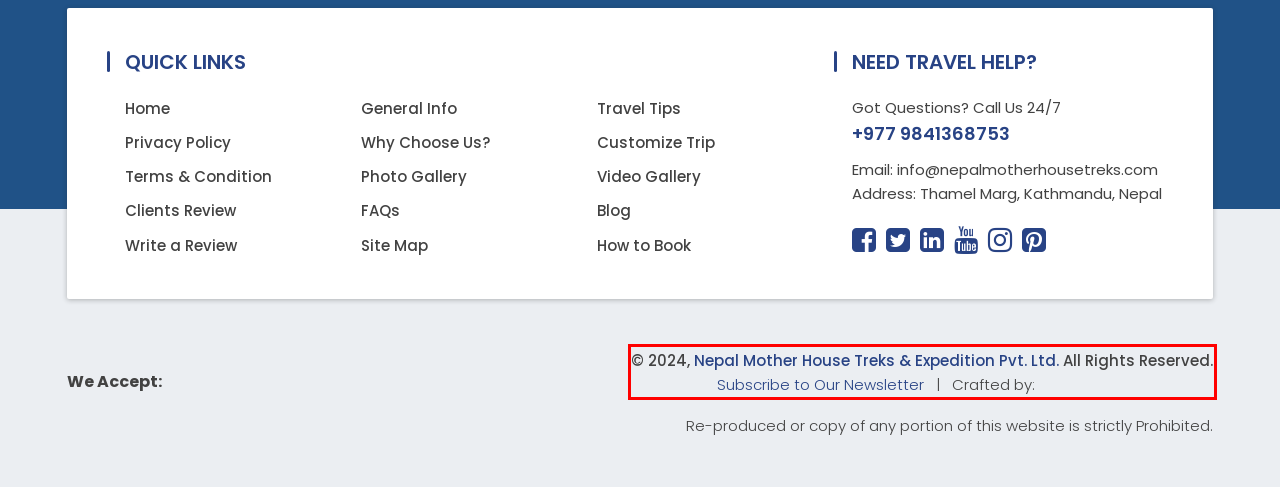You are provided with a screenshot of a webpage featuring a red rectangle bounding box. Extract the text content within this red bounding box using OCR.

© 2024, Nepal Mother House Treks & Expedition Pvt. Ltd. All Rights Reserved. Subscribe to Our Newsletter | Crafted by: